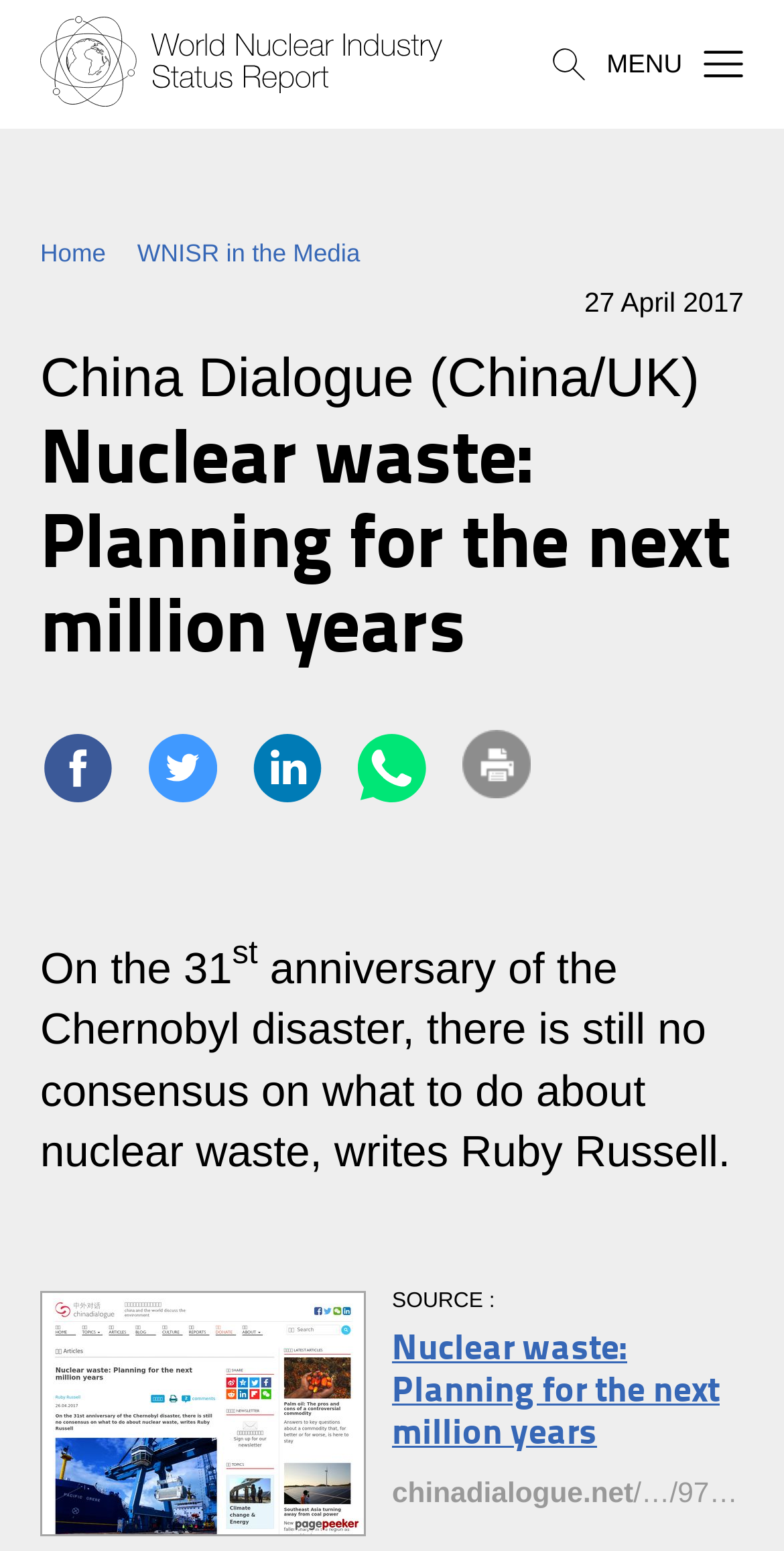Analyze the image and provide a detailed answer to the question: What is the name of the publication?

The name of the publication is mentioned as 'China Dialogue' in the heading 'China Dialogue (China/UK)' with bounding box coordinates [0.051, 0.223, 0.949, 0.263].